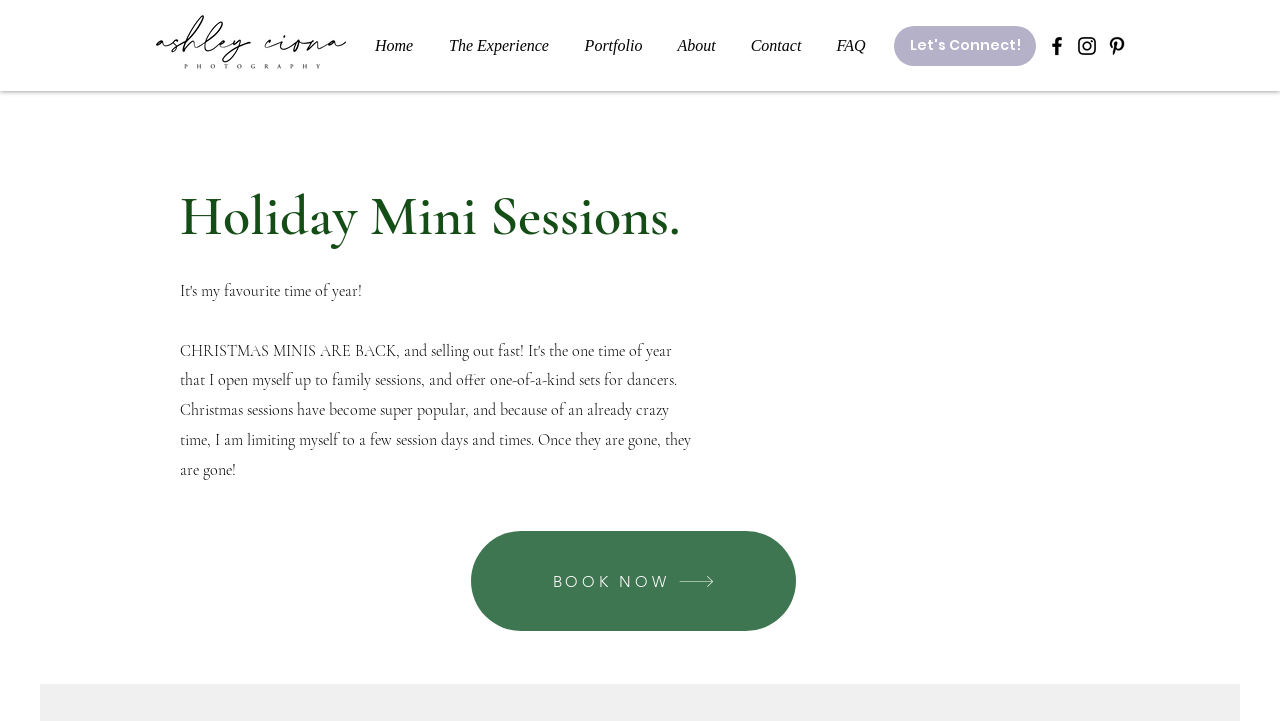Locate the bounding box coordinates of the segment that needs to be clicked to meet this instruction: "View the Portfolio page".

[0.443, 0.044, 0.516, 0.083]